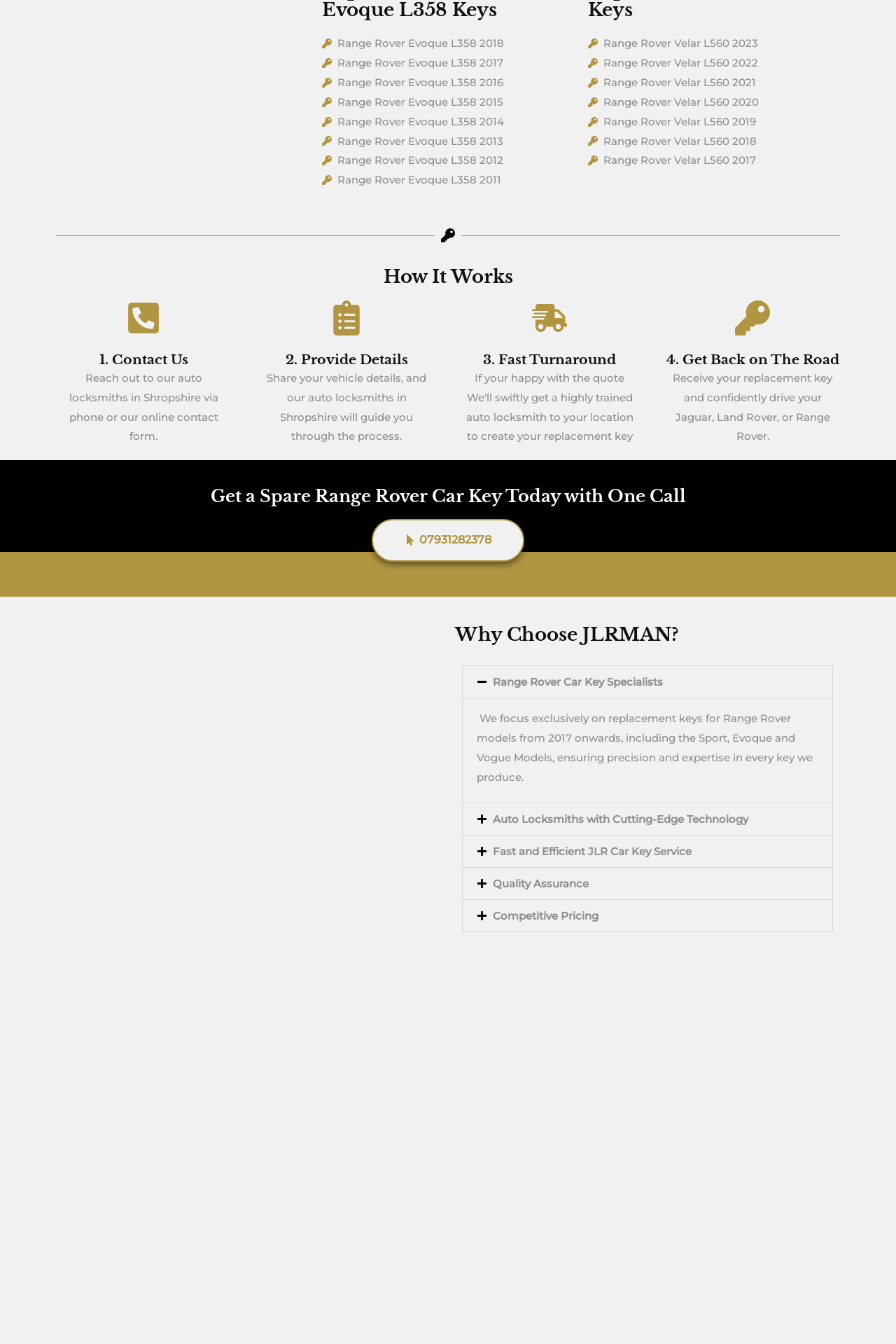Consider the image and give a detailed and elaborate answer to the question: 
What type of vehicles are supported?

Based on the webpage, I can see a list of Range Rover models with their corresponding years, such as Range Rover Evoque L358 2018, Range Rover Velar L560 2023, etc. This suggests that the webpage is related to Range Rover vehicles.